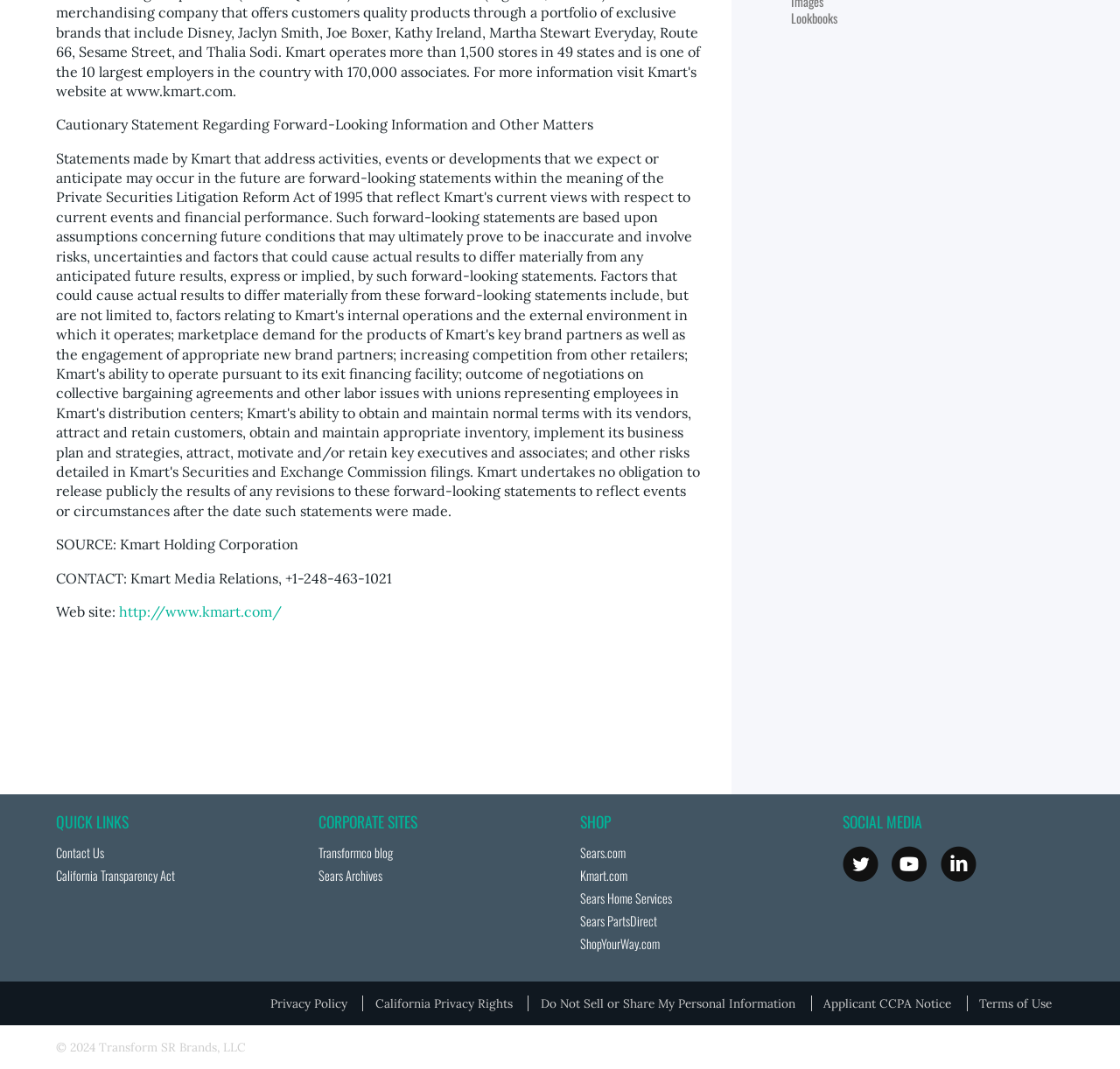Extract the bounding box coordinates for the UI element described by the text: "Contact Us". The coordinates should be in the form of [left, top, right, bottom] with values between 0 and 1.

[0.05, 0.789, 0.093, 0.806]